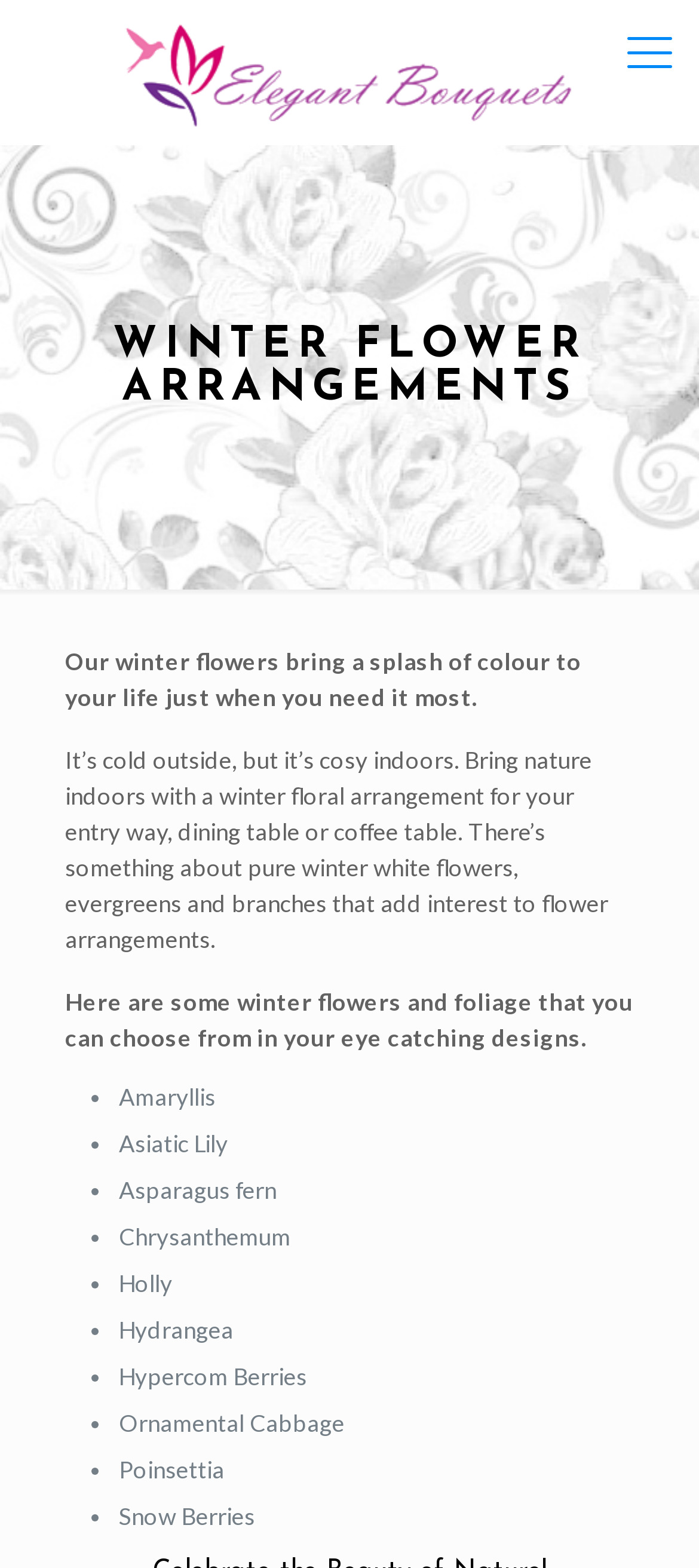Refer to the element description title="Elegant Bouquets" and identify the corresponding bounding box in the screenshot. Format the coordinates as (top-left x, top-left y, bottom-right x, bottom-right y) with values in the range of 0 to 1.

[0.128, 0.011, 0.872, 0.08]